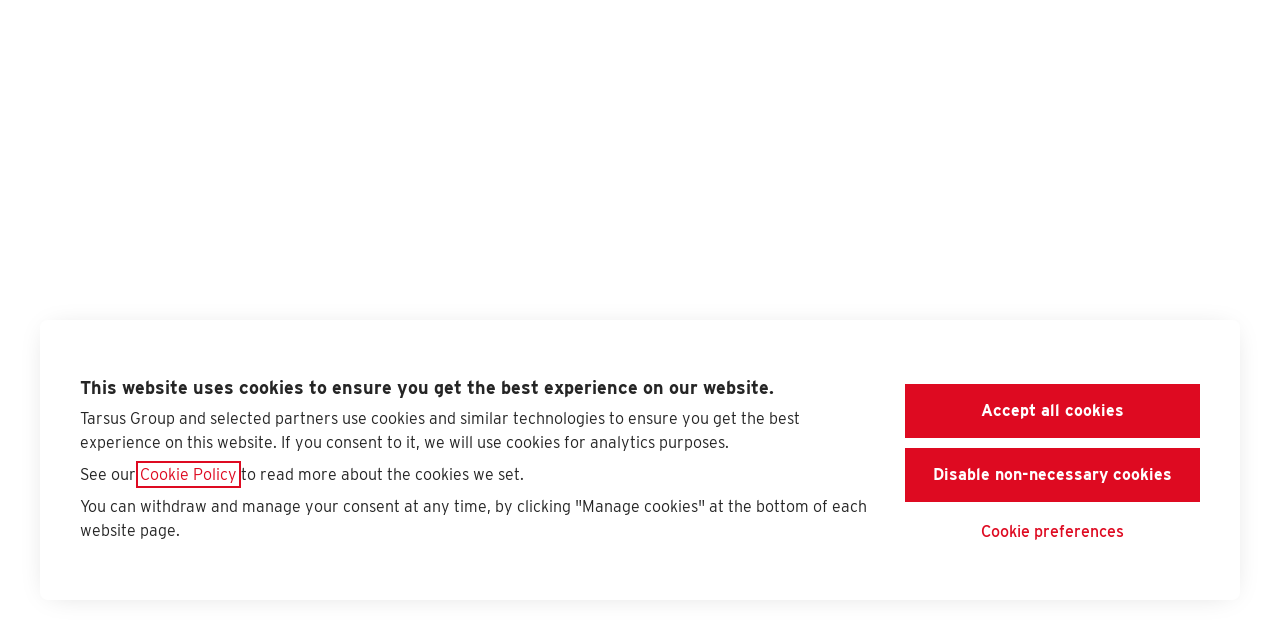From the element description Accept all cookies, predict the bounding box coordinates of the UI element. The coordinates must be specified in the format (top-left x, top-left y, bottom-right x, bottom-right y) and should be within the 0 to 1 range.

[0.707, 0.6, 0.938, 0.684]